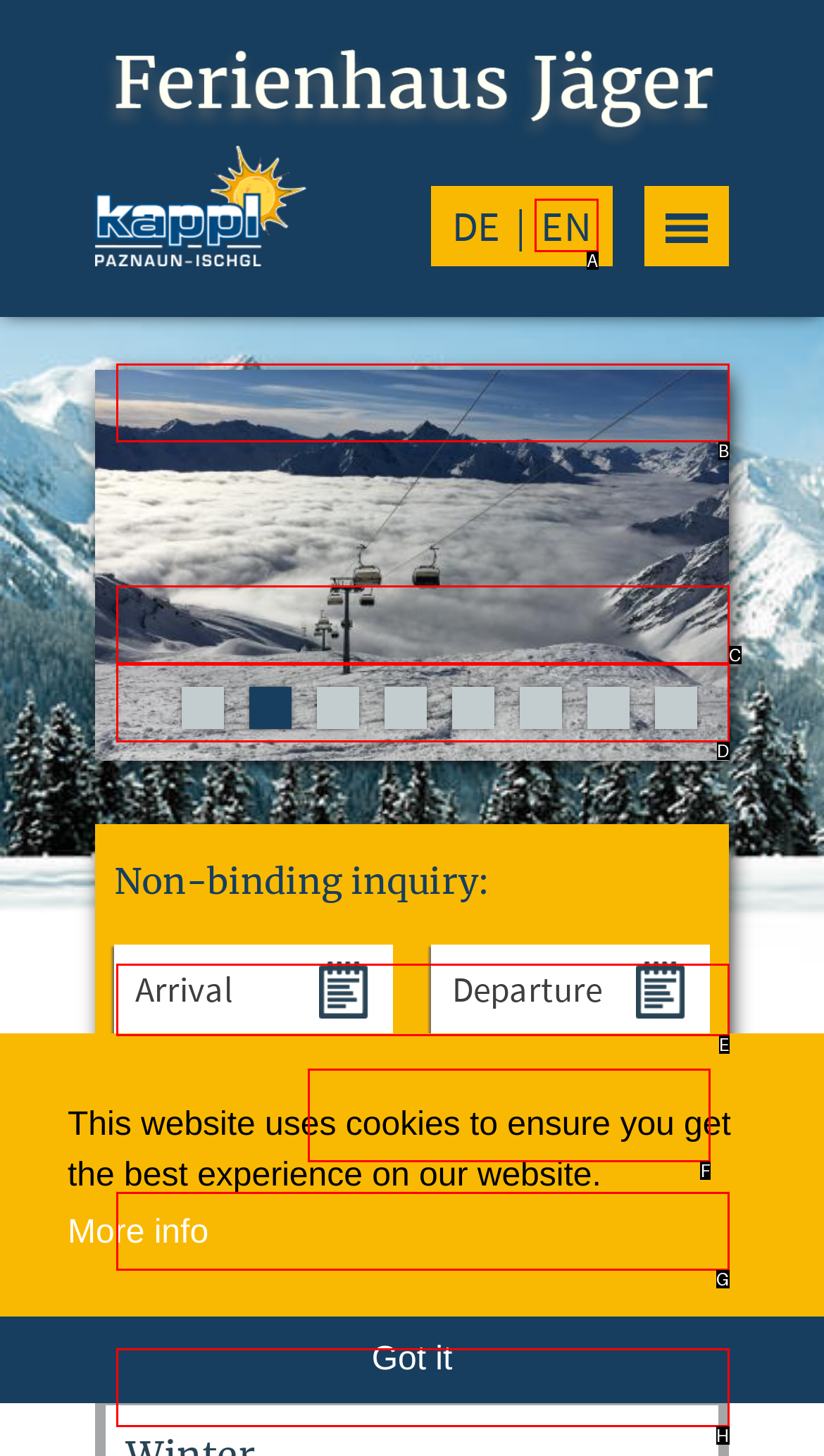Identify which lettered option completes the task: select an option from the combobox. Provide the letter of the correct choice.

F